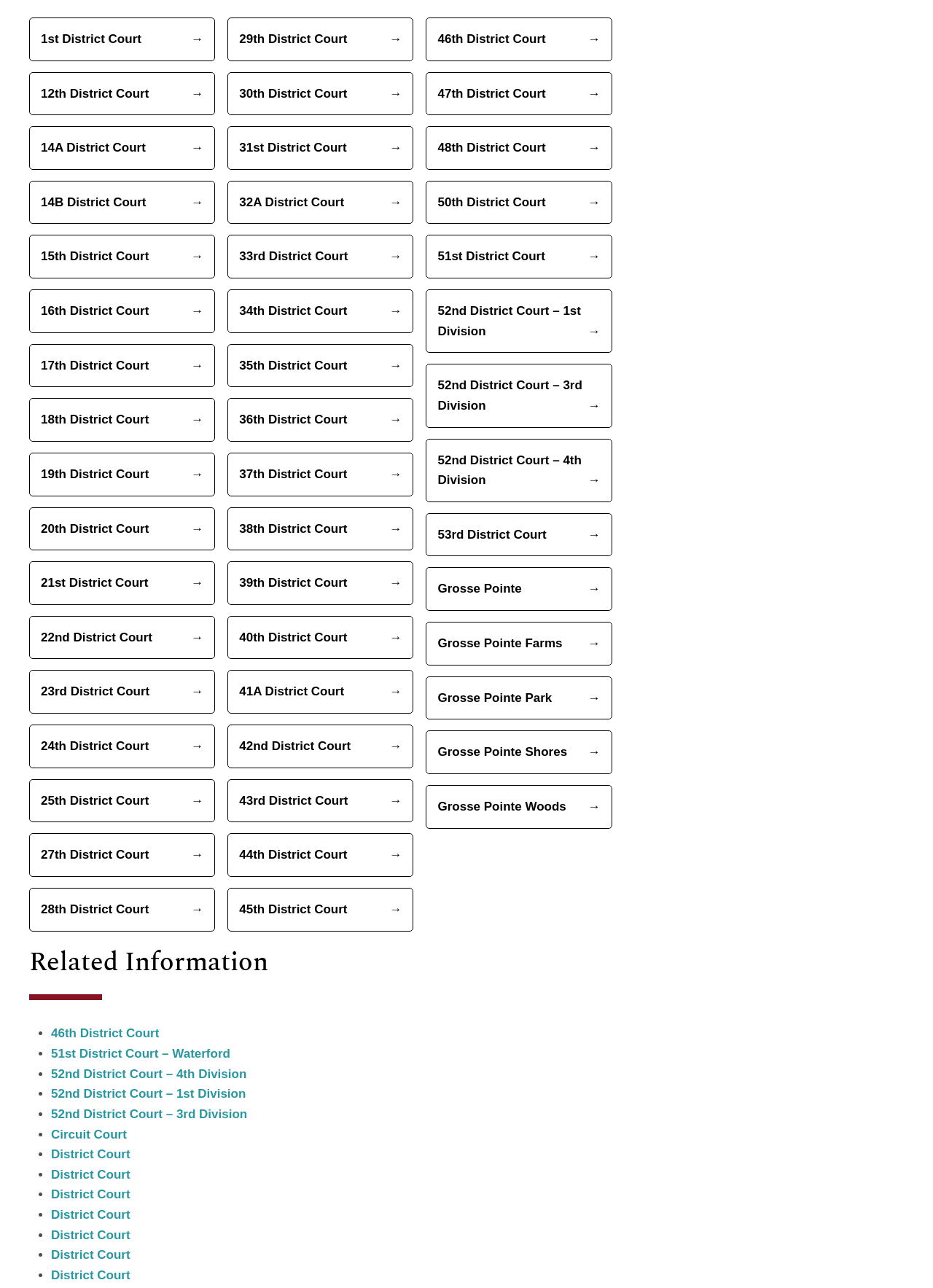Identify the bounding box coordinates of the area you need to click to perform the following instruction: "view 51st District Court – Waterford".

[0.055, 0.813, 0.247, 0.823]